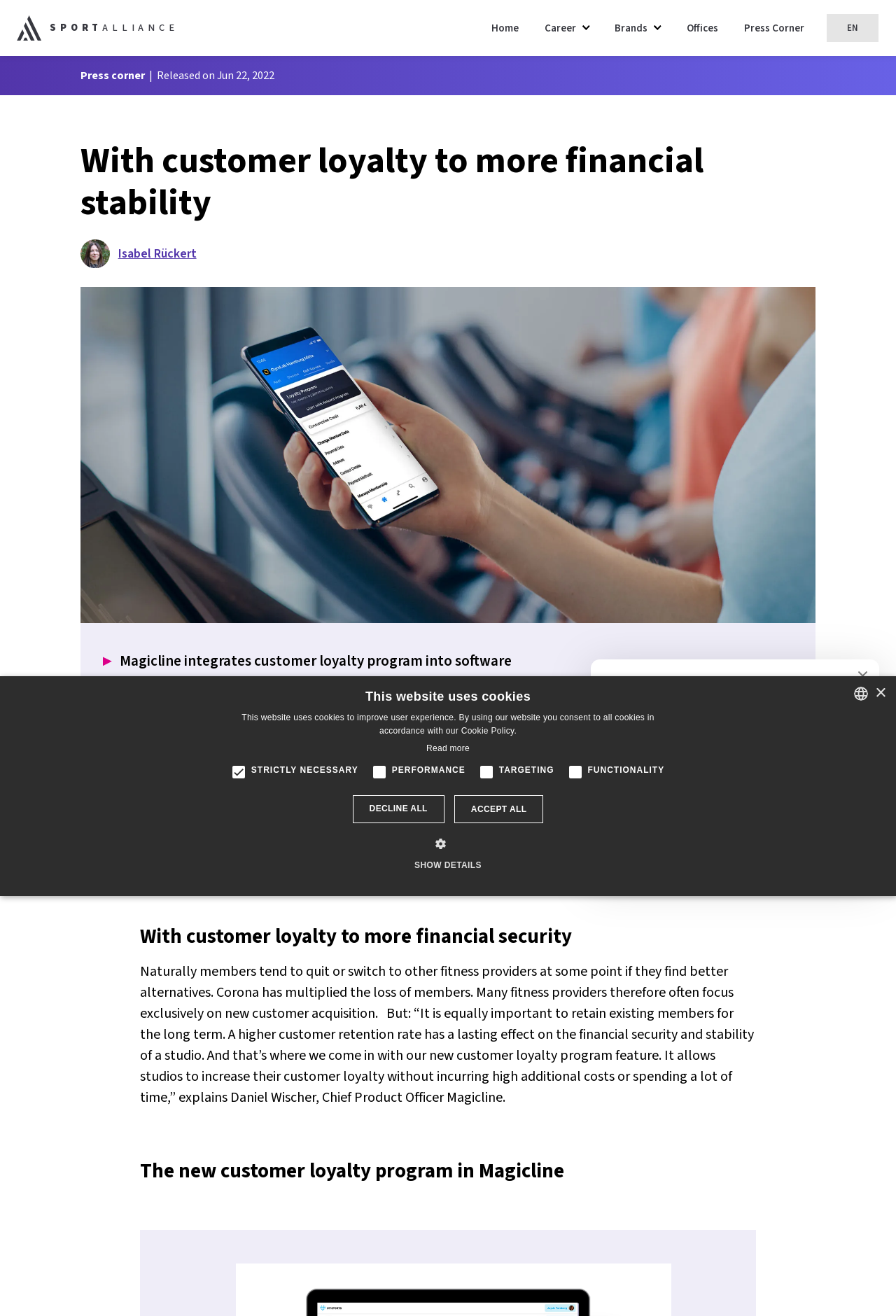Using the description "Meta Platform Inc.", predict the bounding box of the relevant HTML element.

[0.123, 0.865, 0.197, 0.871]